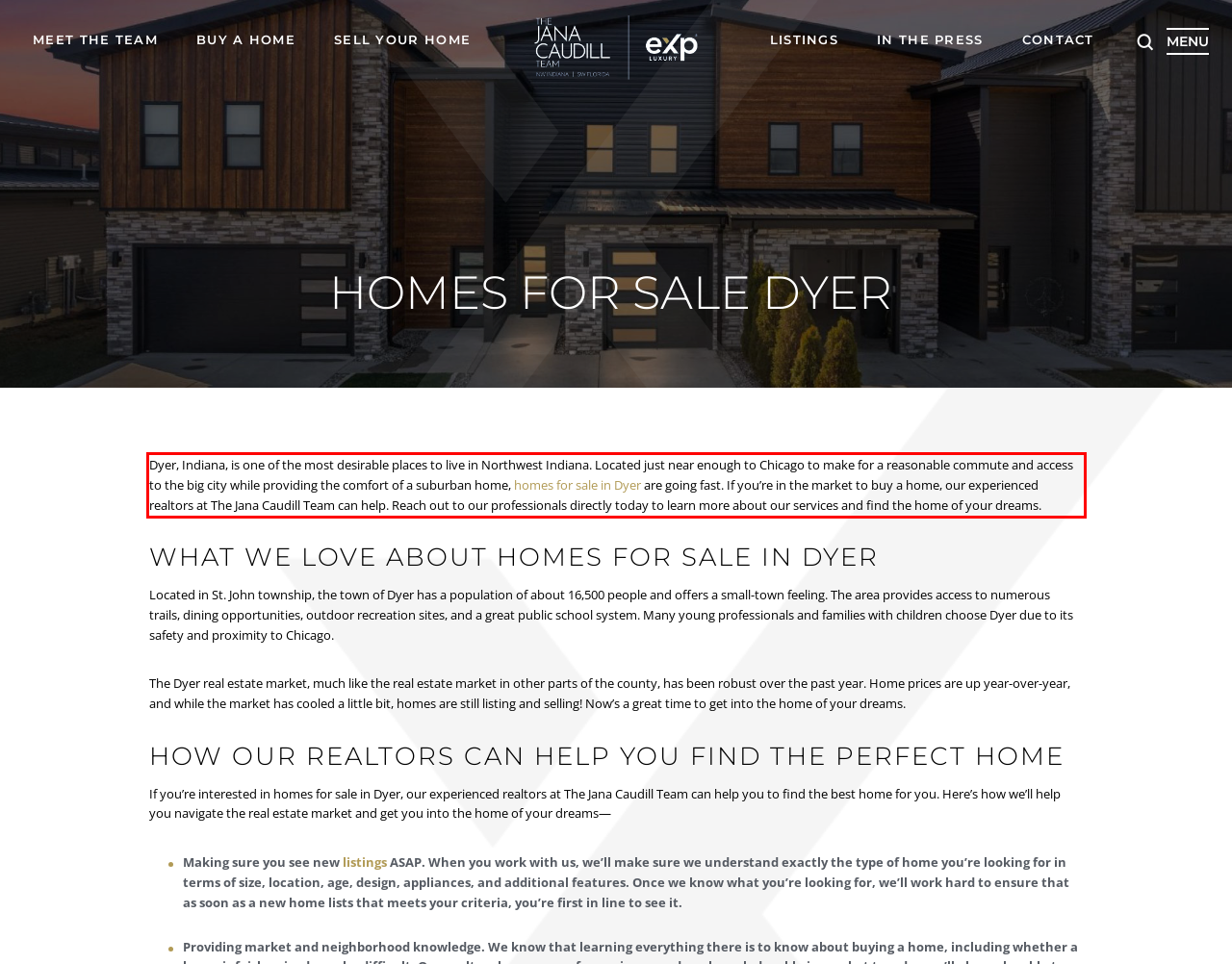Please examine the webpage screenshot containing a red bounding box and use OCR to recognize and output the text inside the red bounding box.

Dyer, Indiana, is one of the most desirable places to live in Northwest Indiana. Located just near enough to Chicago to make for a reasonable commute and access to the big city while providing the comfort of a suburban home, homes for sale in Dyer are going fast. If you’re in the market to buy a home, our experienced realtors at The Jana Caudill Team can help. Reach out to our professionals directly today to learn more about our services and find the home of your dreams.